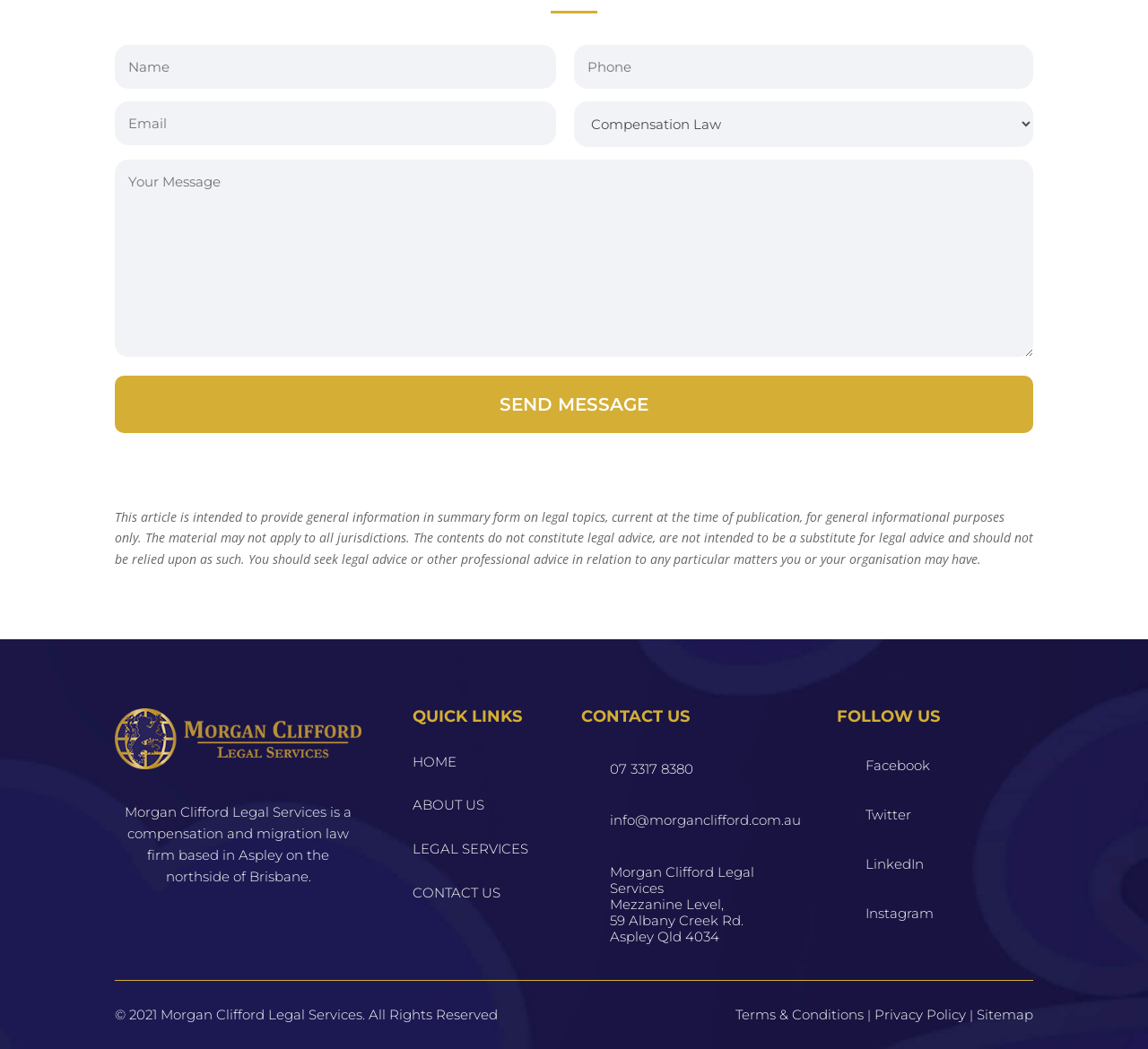What is the purpose of the contact form?
Look at the screenshot and respond with one word or a short phrase.

To send a message